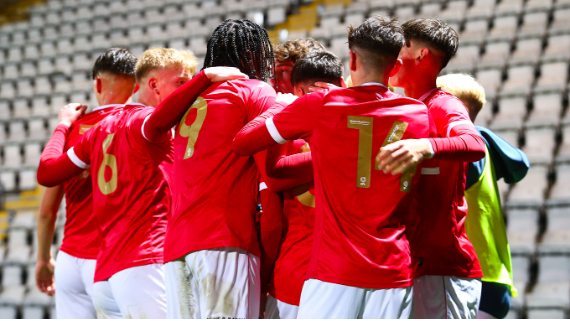What do the empty seats behind the players hint at? Refer to the image and provide a one-word or short phrase answer.

A recent match